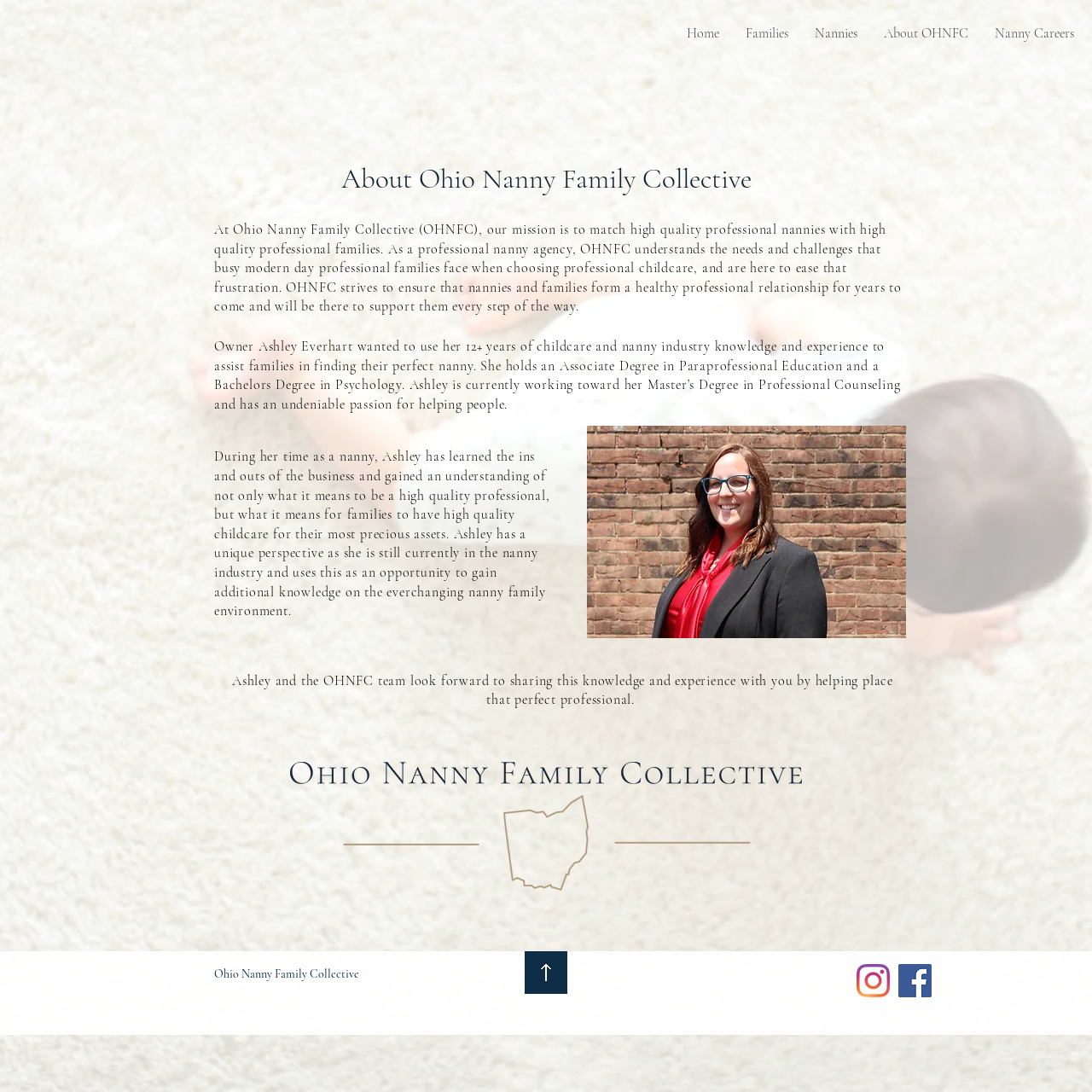Please reply to the following question with a single word or a short phrase:
What is the degree held by Ashley Everhart?

Bachelor's Degree in Psychology